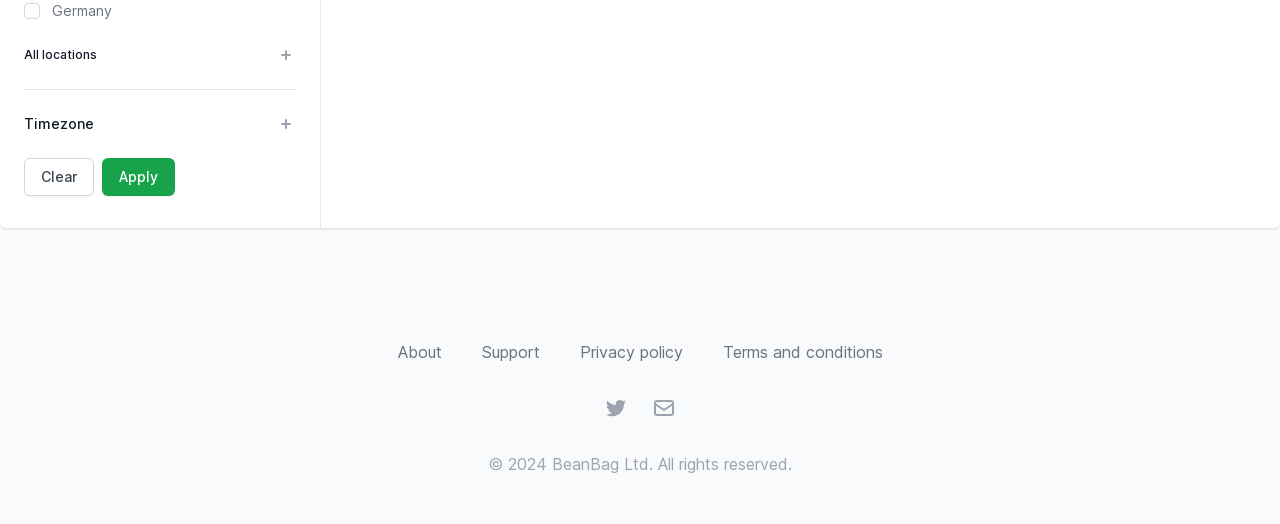Pinpoint the bounding box coordinates of the element to be clicked to execute the instruction: "Open All locations menu".

[0.012, 0.063, 0.238, 0.147]